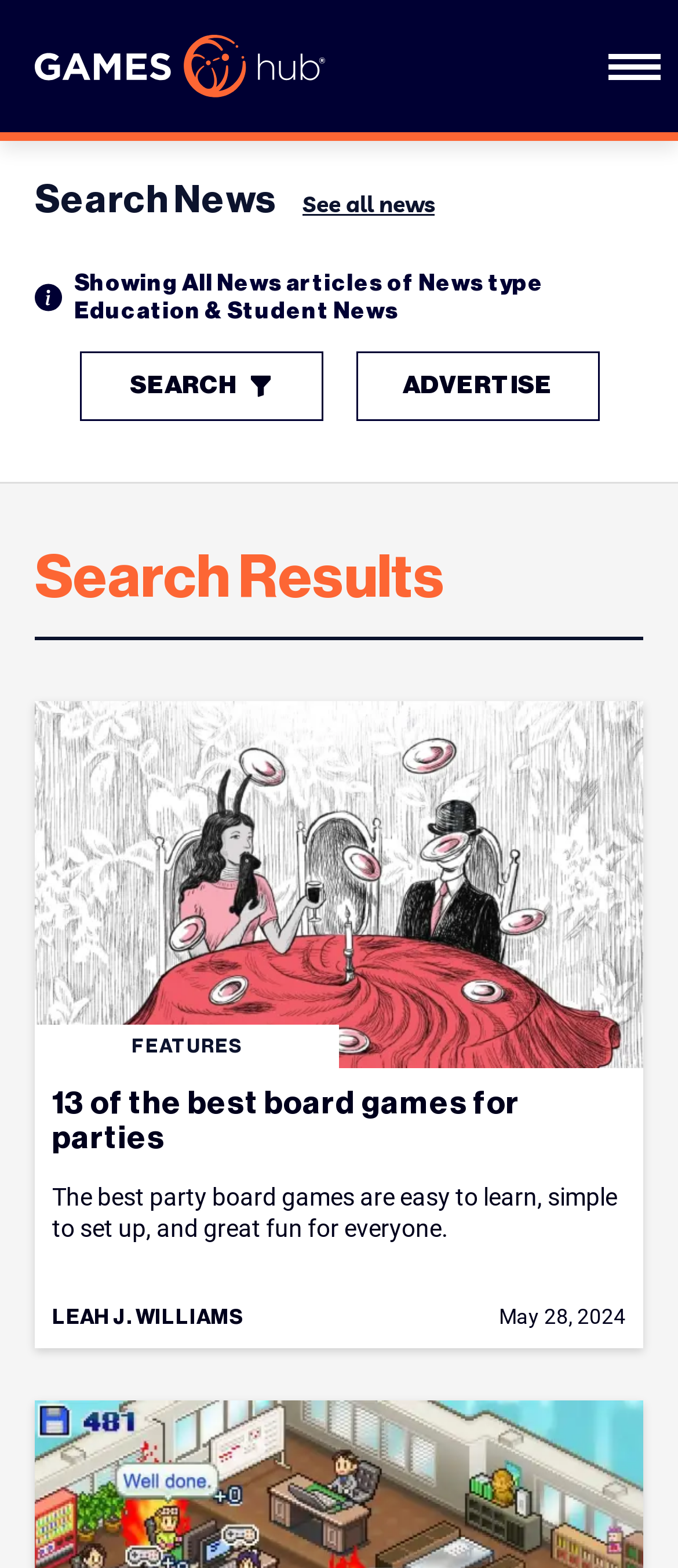Explain the features and main sections of the webpage comprehensively.

The webpage is a search results page for "education student news" on GamesHub. At the top left, there is a site logo with a link to the homepage, accompanied by a menu hamburger link at the top right. Below the site logo, there are three logos: ScreenHub, ArtsHub UK, and GamesHub, each with a link. 

To the right of the logos, there are social media links to Facebook, Twitter, and Instagram. Above the search results, there is a heading "Search News" with a link to "See all news" and an image. The search query is displayed as "Showing All News articles of News type Education & Student News". 

A search icon with a link is located above the search results, along with an "ADVERTISE" link. The main content of the page is the search results, with a heading "Search Results". The first search result is a news article titled "13 of the best board games for parties" by LEAH J. WILLIAMS, dated May 28, 2024, with an accompanying image. The article summary is provided, describing the best party board games as easy to learn, simple to set up, and great fun for everyone.